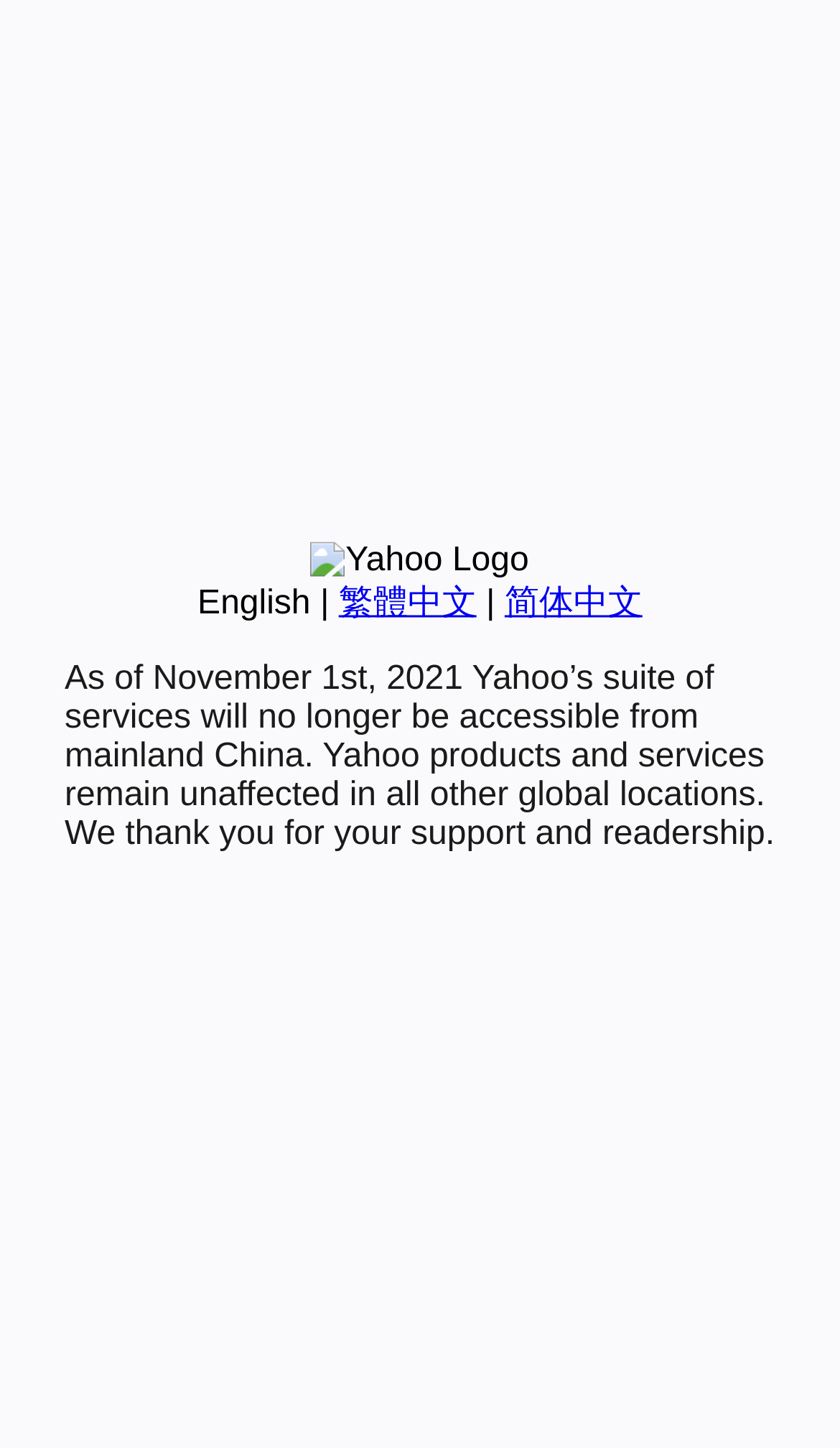From the element description: "繁體中文", extract the bounding box coordinates of the UI element. The coordinates should be expressed as four float numbers between 0 and 1, in the order [left, top, right, bottom].

[0.403, 0.404, 0.567, 0.429]